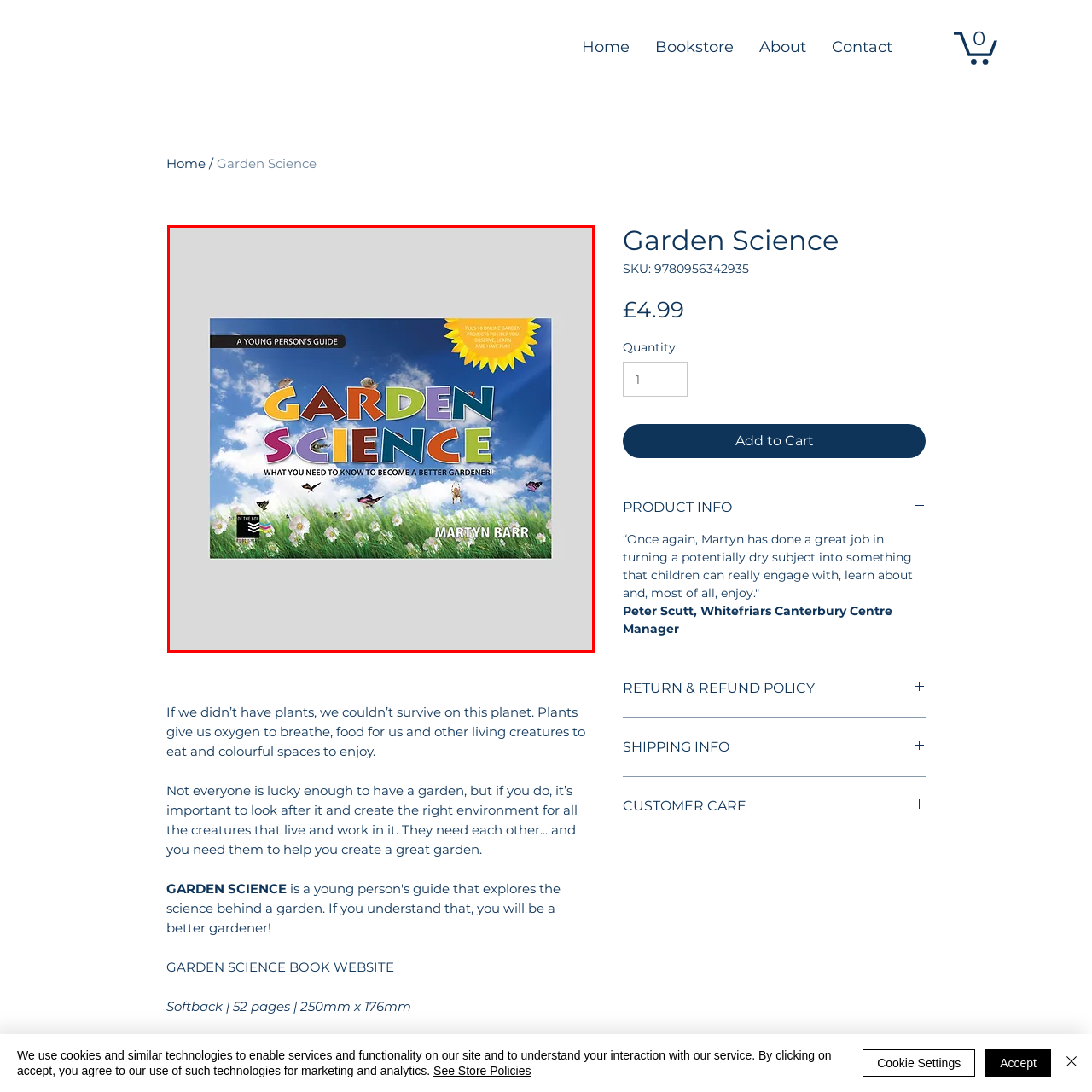Examine the image indicated by the red box and respond with a single word or phrase to the following question:
What is the background color of the book cover?

bright blue